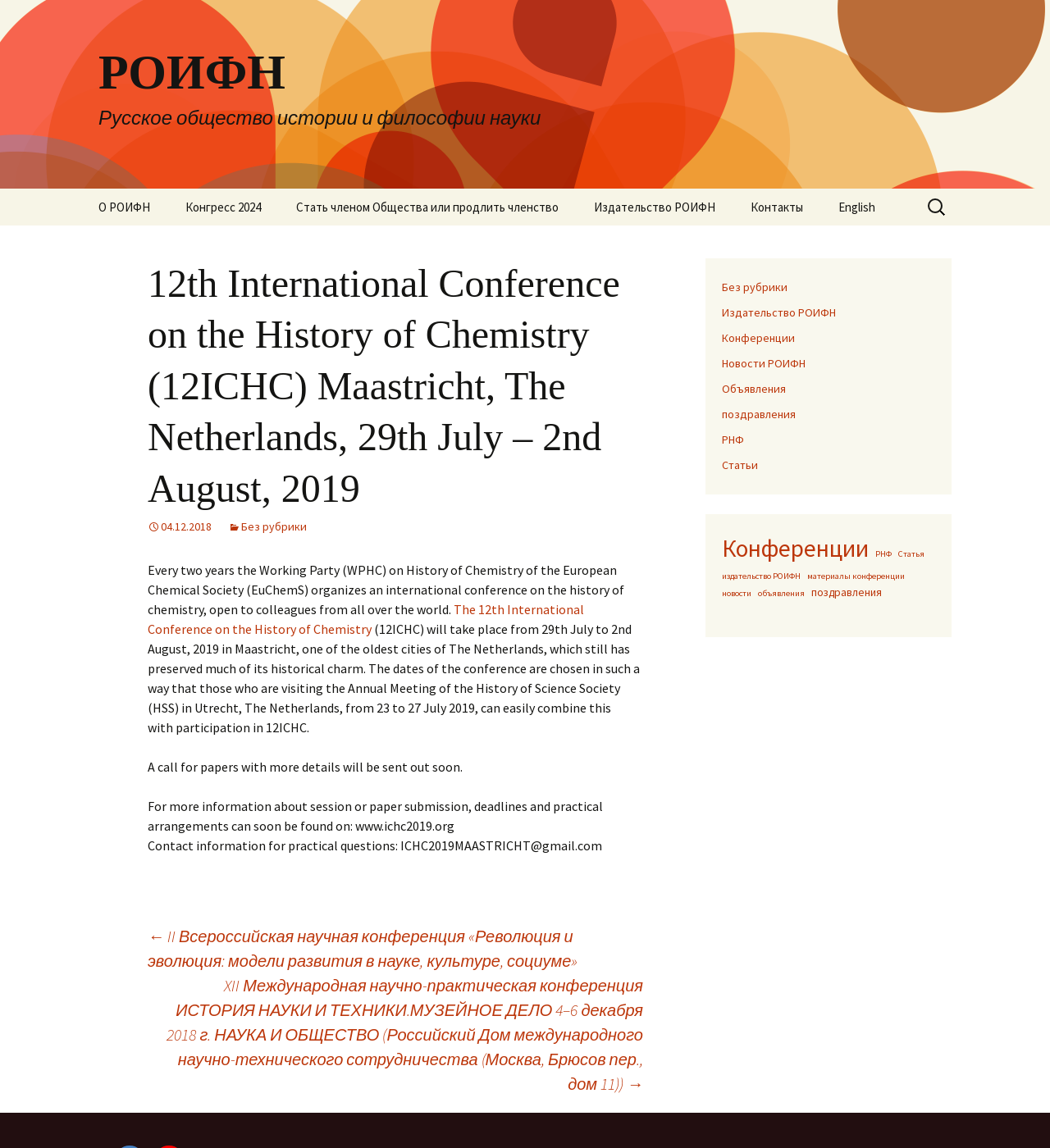Provide your answer to the question using just one word or phrase: What is the date of the conference?

29th July to 2nd August, 2019